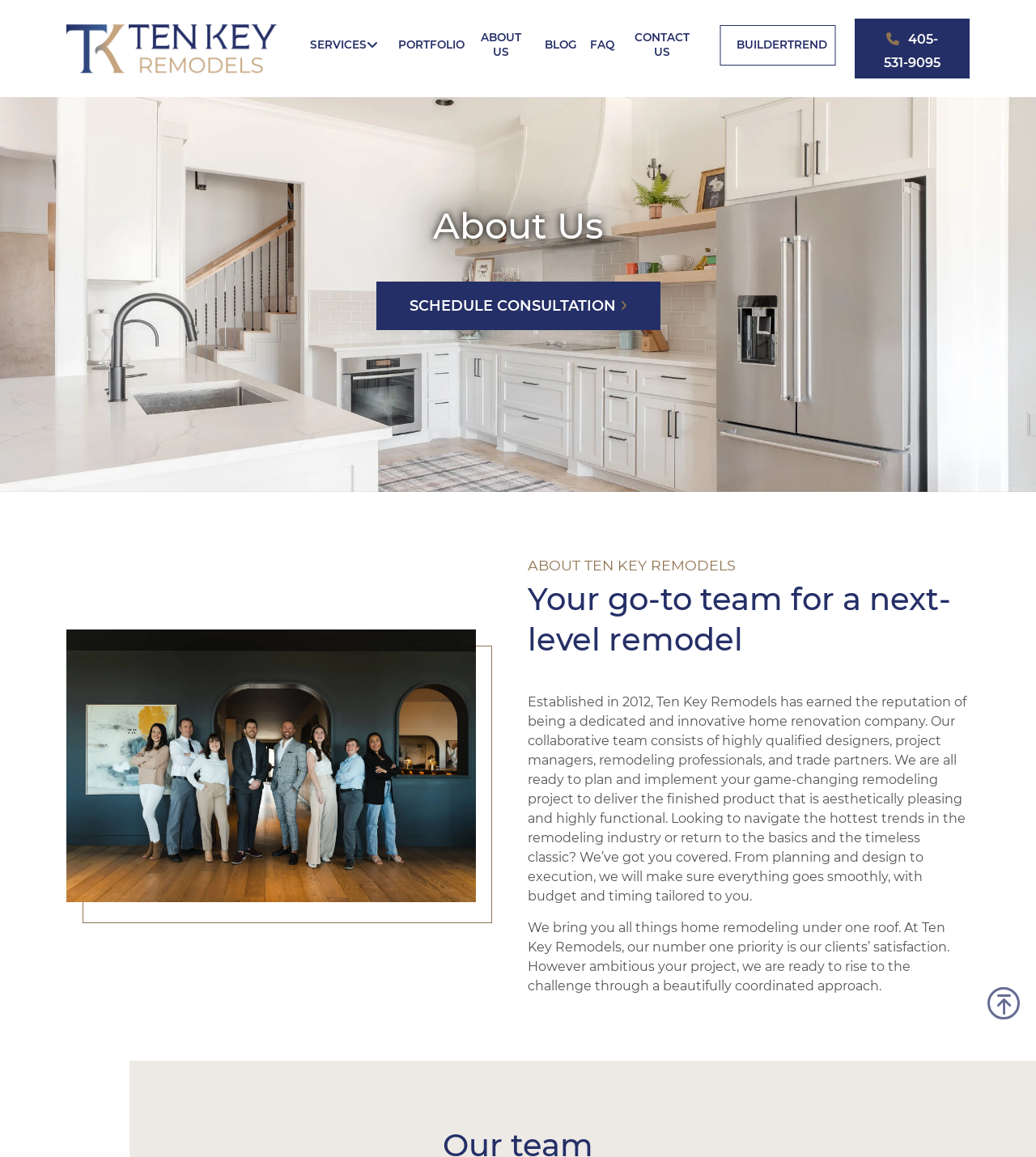Could you specify the bounding box coordinates for the clickable section to complete the following instruction: "Click the PORTFOLIO link"?

[0.384, 0.033, 0.442, 0.045]